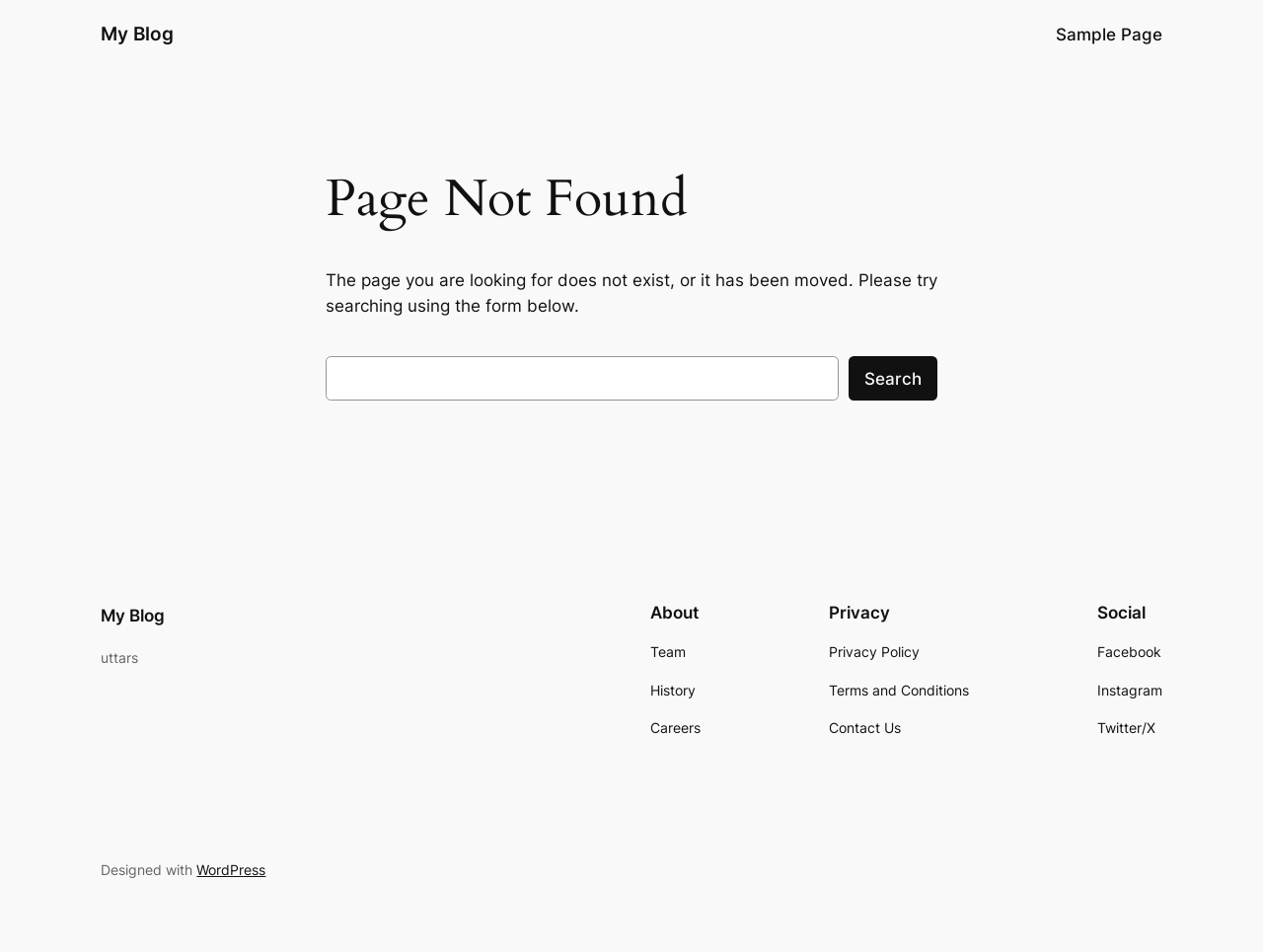Please look at the image and answer the question with a detailed explanation: What is the purpose of the search form?

The search form is provided to help users find content on the website that is not currently available or has been moved, as indicated by the 'Page Not Found' message.